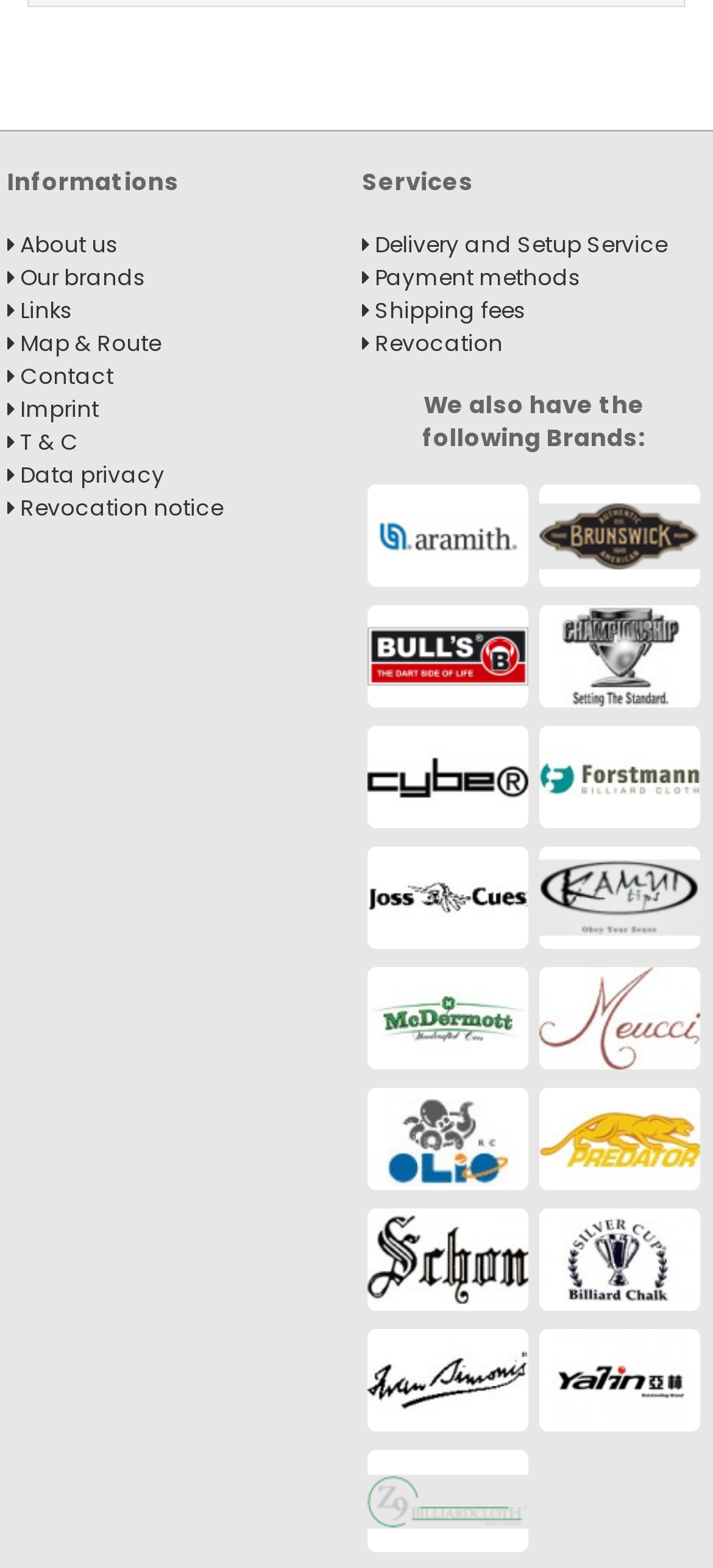Provide the bounding box coordinates for the area that should be clicked to complete the instruction: "View the 'Aramith' brand".

[0.515, 0.309, 0.741, 0.374]